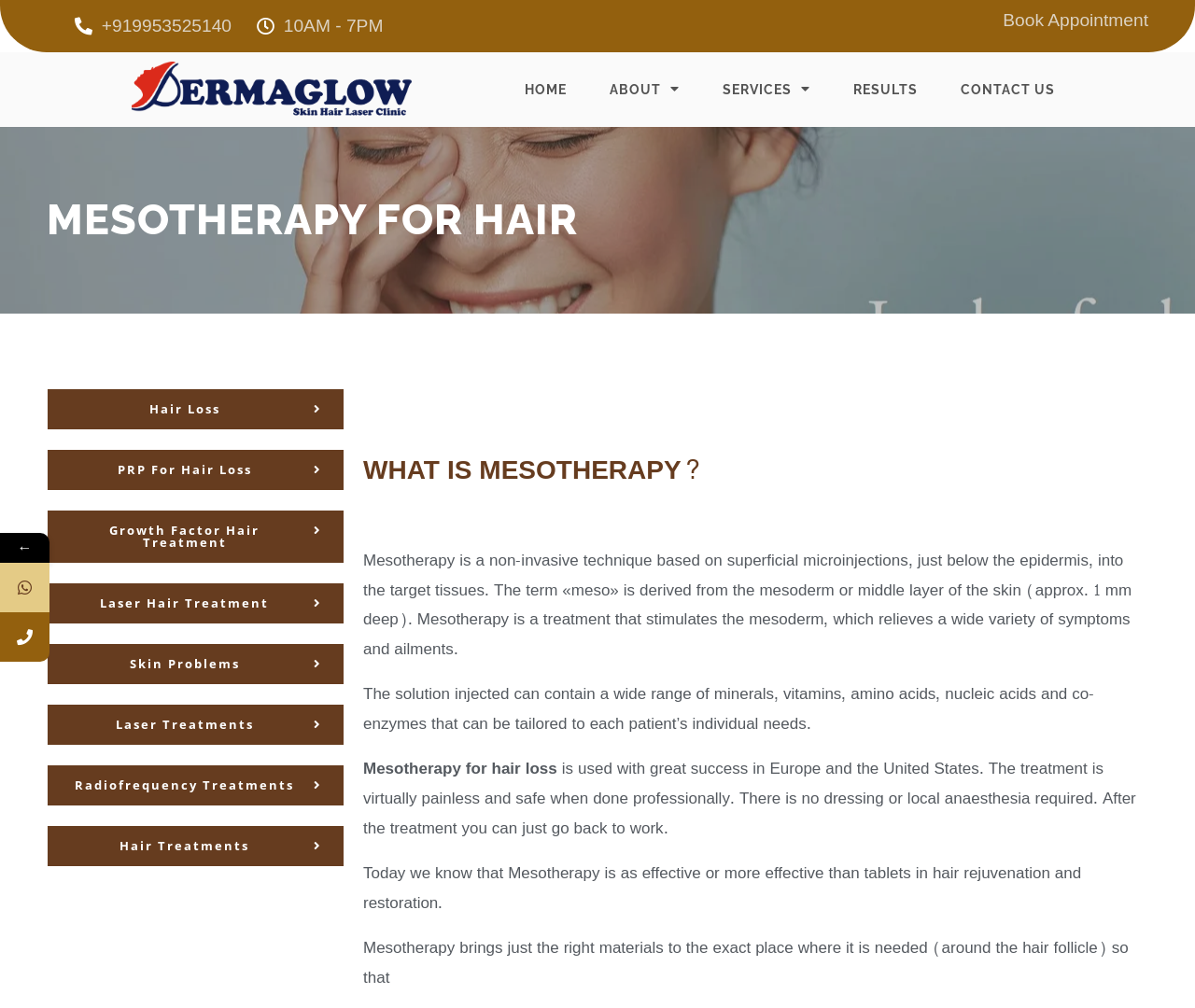Identify and provide the bounding box for the element described by: "title="10 am - 7pm MO-SA"".

[0.0, 0.607, 0.041, 0.656]